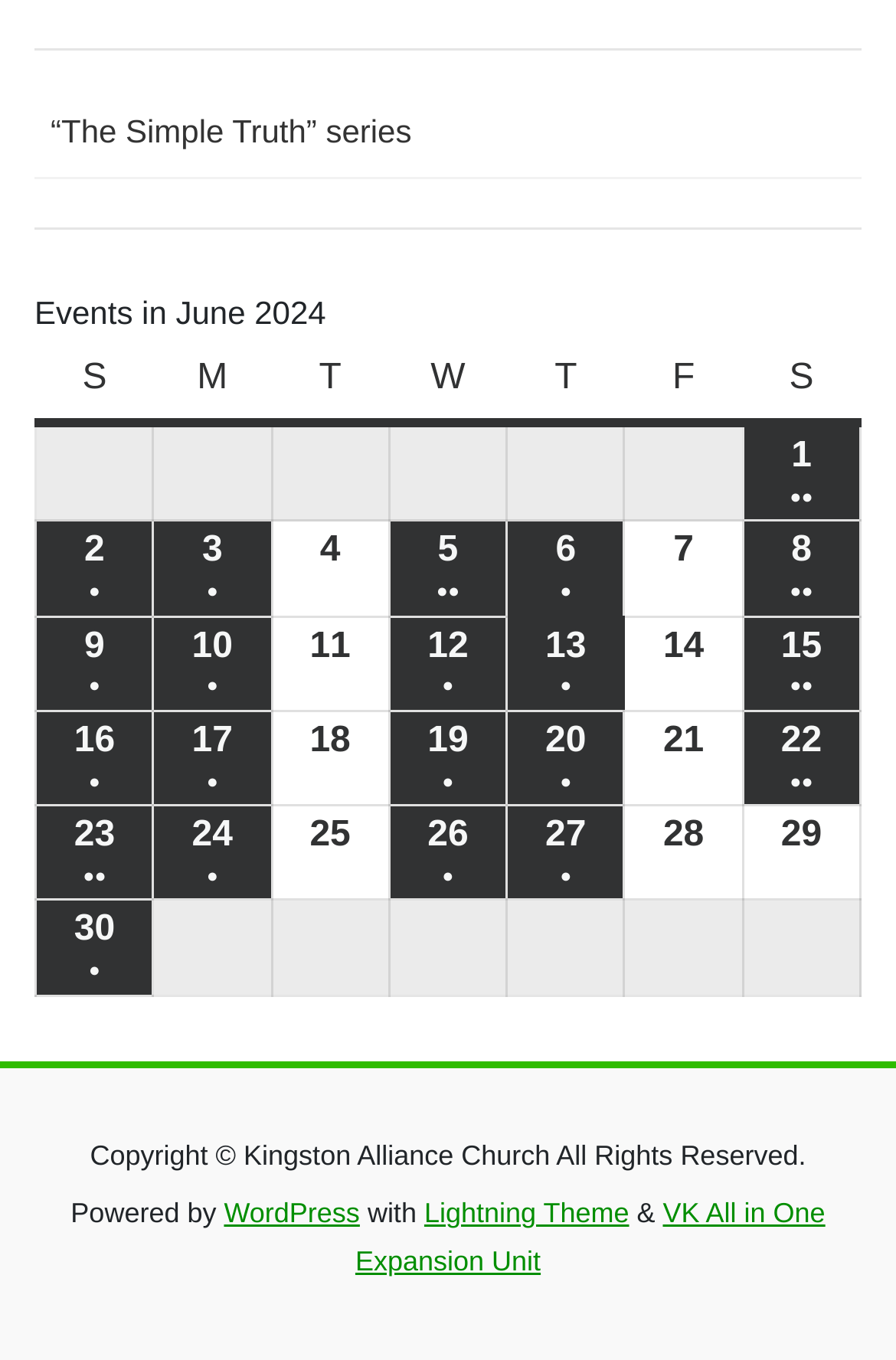Identify the bounding box coordinates of the clickable section necessary to follow the following instruction: "See events on June 30, 2024". The coordinates should be presented as four float numbers from 0 to 1, i.e., [left, top, right, bottom].

[0.04, 0.662, 0.171, 0.732]